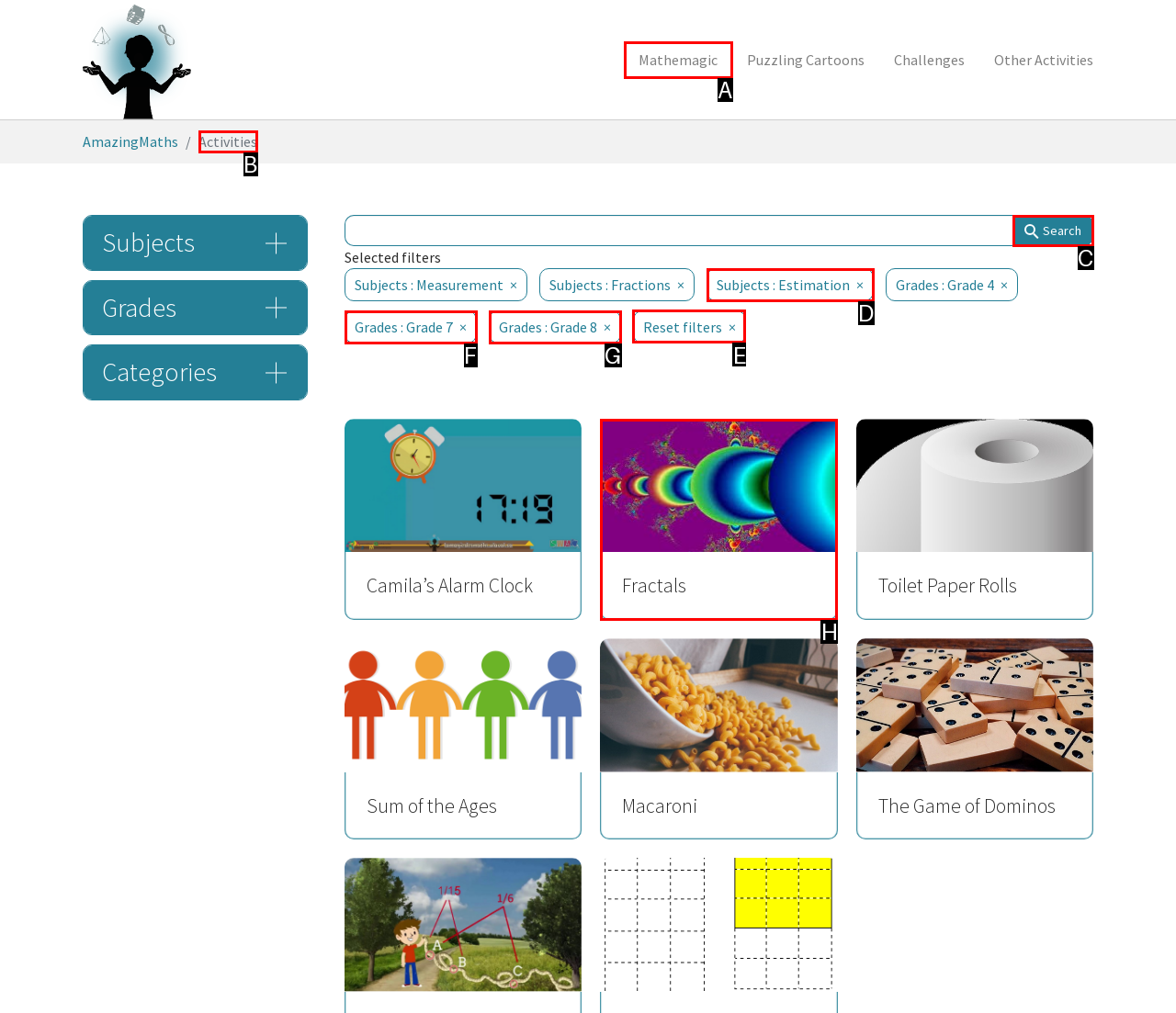For the given instruction: Reset filters, determine which boxed UI element should be clicked. Answer with the letter of the corresponding option directly.

E